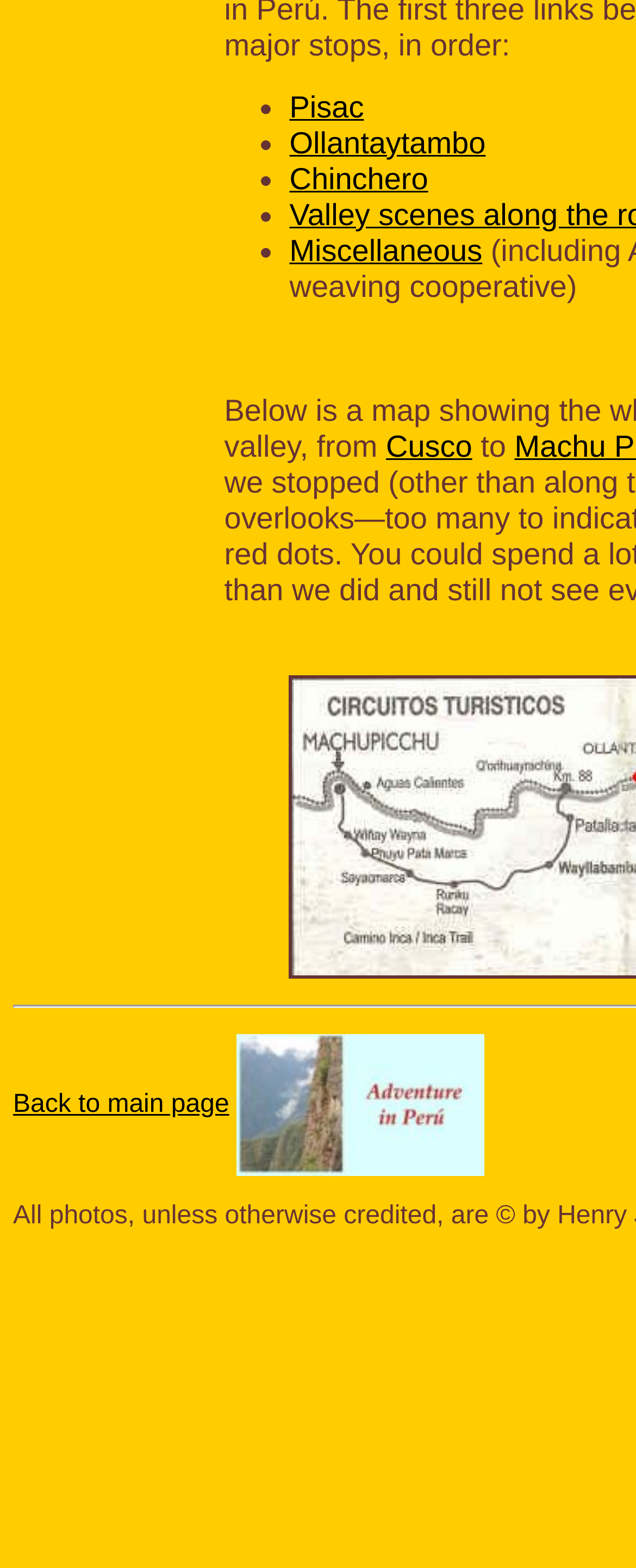Determine the bounding box for the UI element that matches this description: "Chinchero".

[0.455, 0.103, 0.673, 0.125]